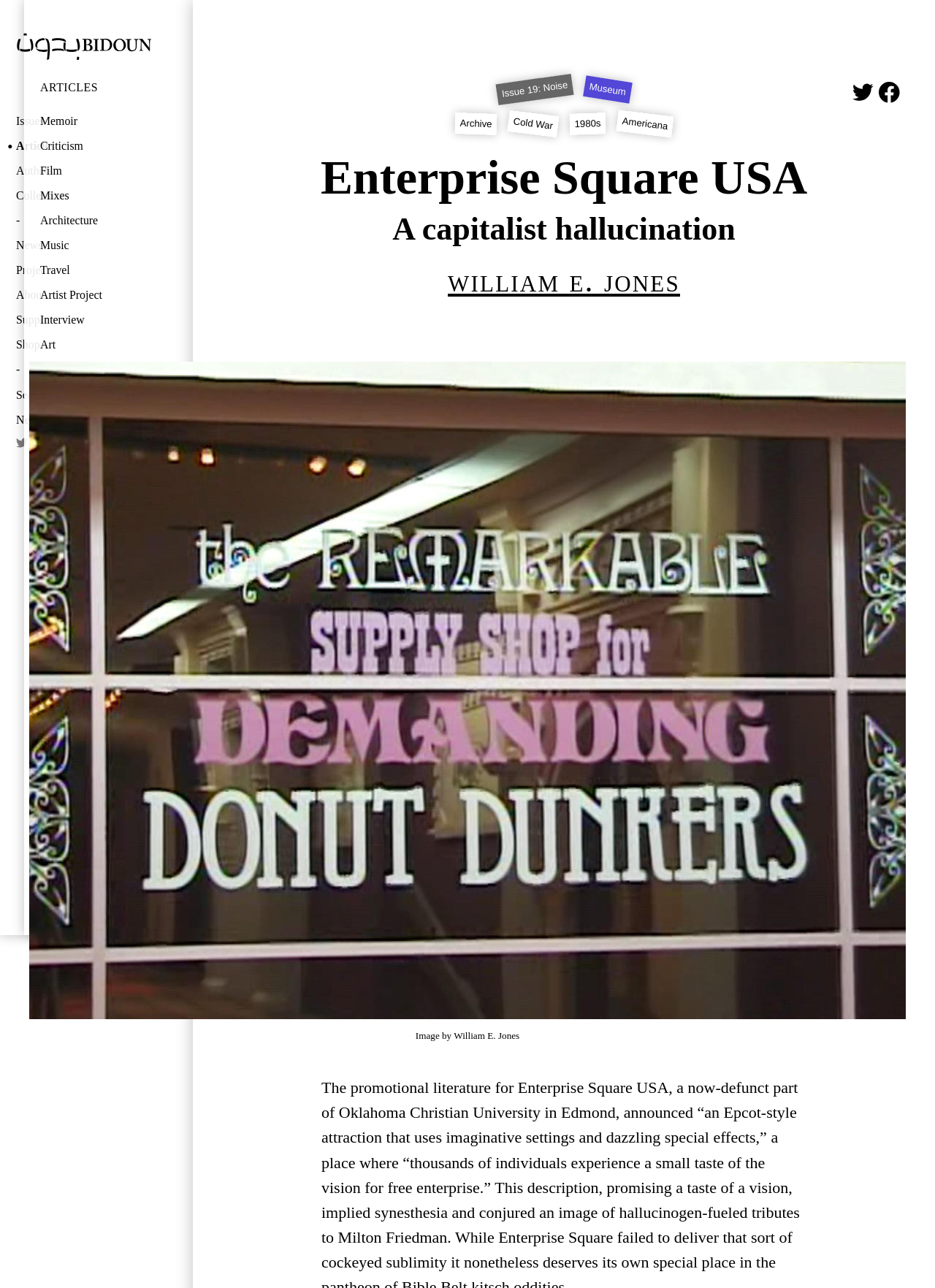Provide a thorough description of the webpage you see.

This webpage is titled "Enterprise Square USA: A capitalist hallucination | Bidoun" and features a prominent heading "Bidoun" at the top left corner. Below the heading, there are several links to different sections of the website, including "Issues", "Articles", "Authors", "Collections", "News", "Projects", "About", "Support", "Shop", and "Search". These links are arranged horizontally and take up most of the top section of the page.

On the left side of the page, there is a section titled "ARTICLES" with several links to different article categories, such as "Memoir", "Criticism", "Film", and "Music". These links are arranged vertically and take up a significant portion of the left side of the page.

In the main content area, there is a large image that spans the entire width of the page. Below the image, there is a figure caption that reads "Image by William E. Jones". Above the image, there are several links to different topics, including "Twitter icon", "Facebook icon", "Issue 19: Noise", "Museum", "Archive", "Cold War", "1980s", and "Americana". These links are arranged horizontally and take up a significant portion of the top section of the main content area.

On the right side of the page, there is a search bar with a text box and a "Search" button. Below the search bar, there is a section titled "Newsletter" with a text box and a "Join" button.

At the very top right corner of the page, there is a small image and a button. At the bottom of the page, there are several social media icons, including Twitter, Facebook, and Instagram.